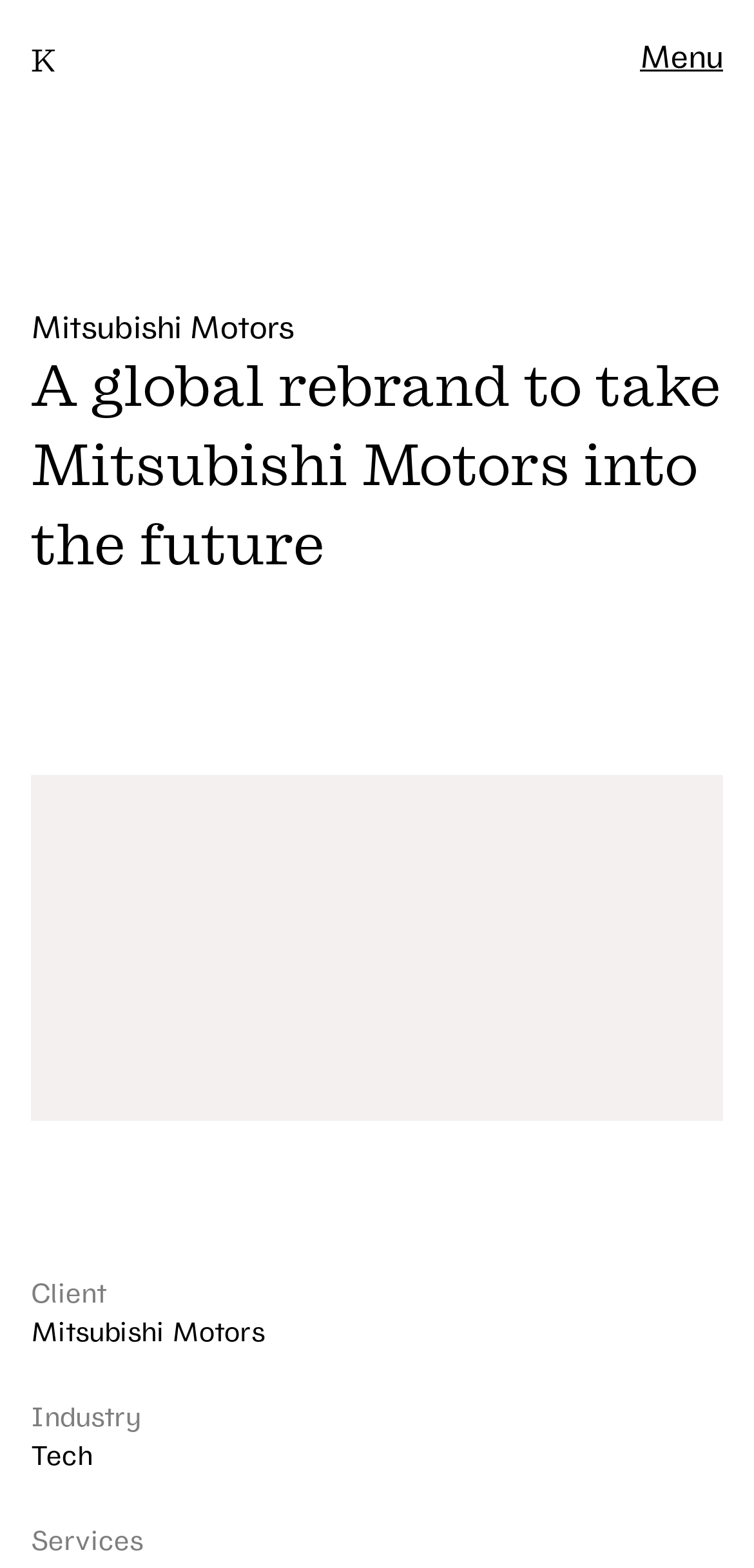What is the company name in the footer?
Answer the question with just one word or phrase using the image.

Kontrapunkt